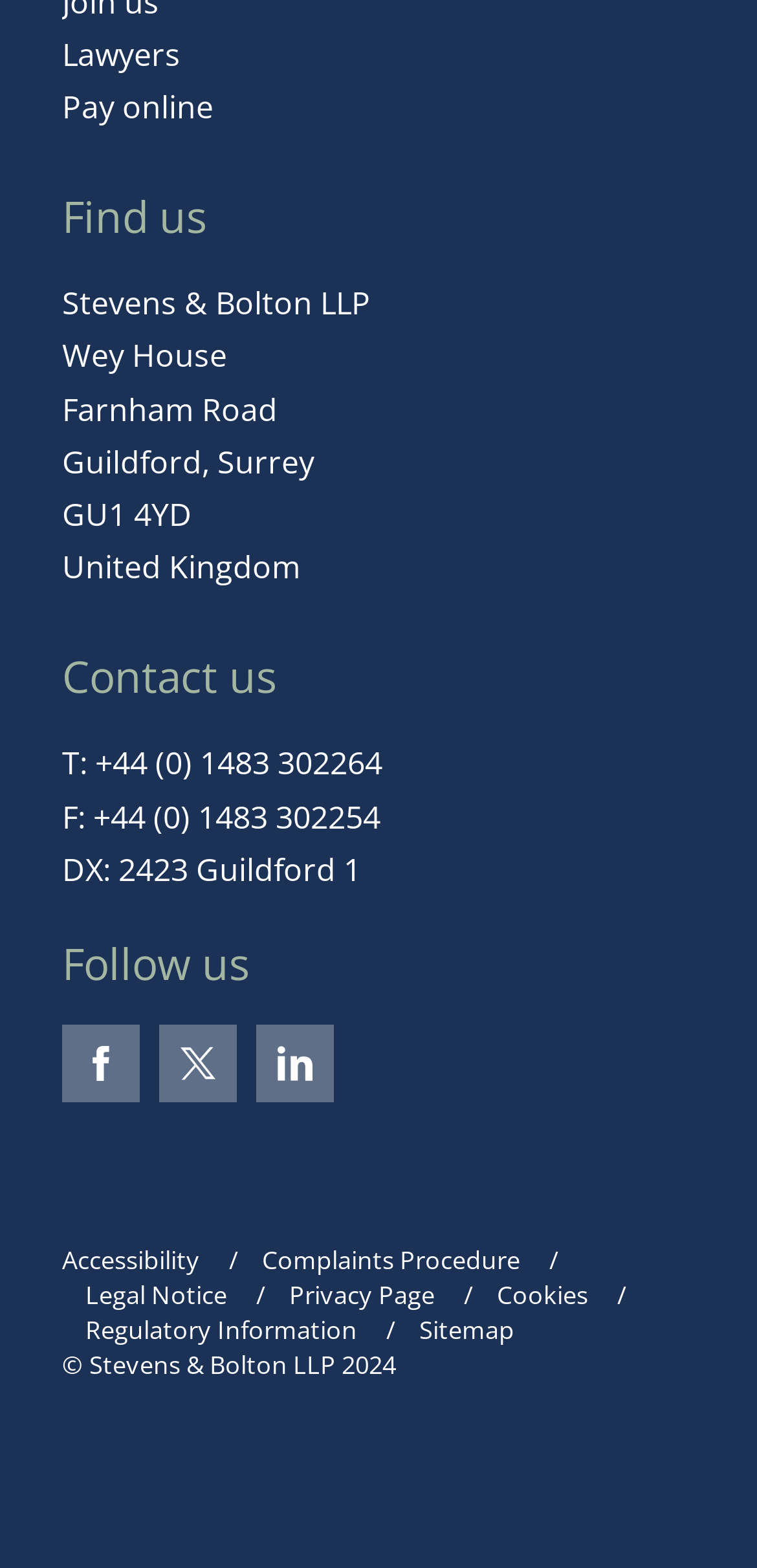What is the phone number of the law firm?
Please answer the question with as much detail and depth as you can.

I found the phone number of the law firm by looking at the StaticText element with the text '+44 (0) 1483 302264' at coordinates [0.126, 0.473, 0.505, 0.5].